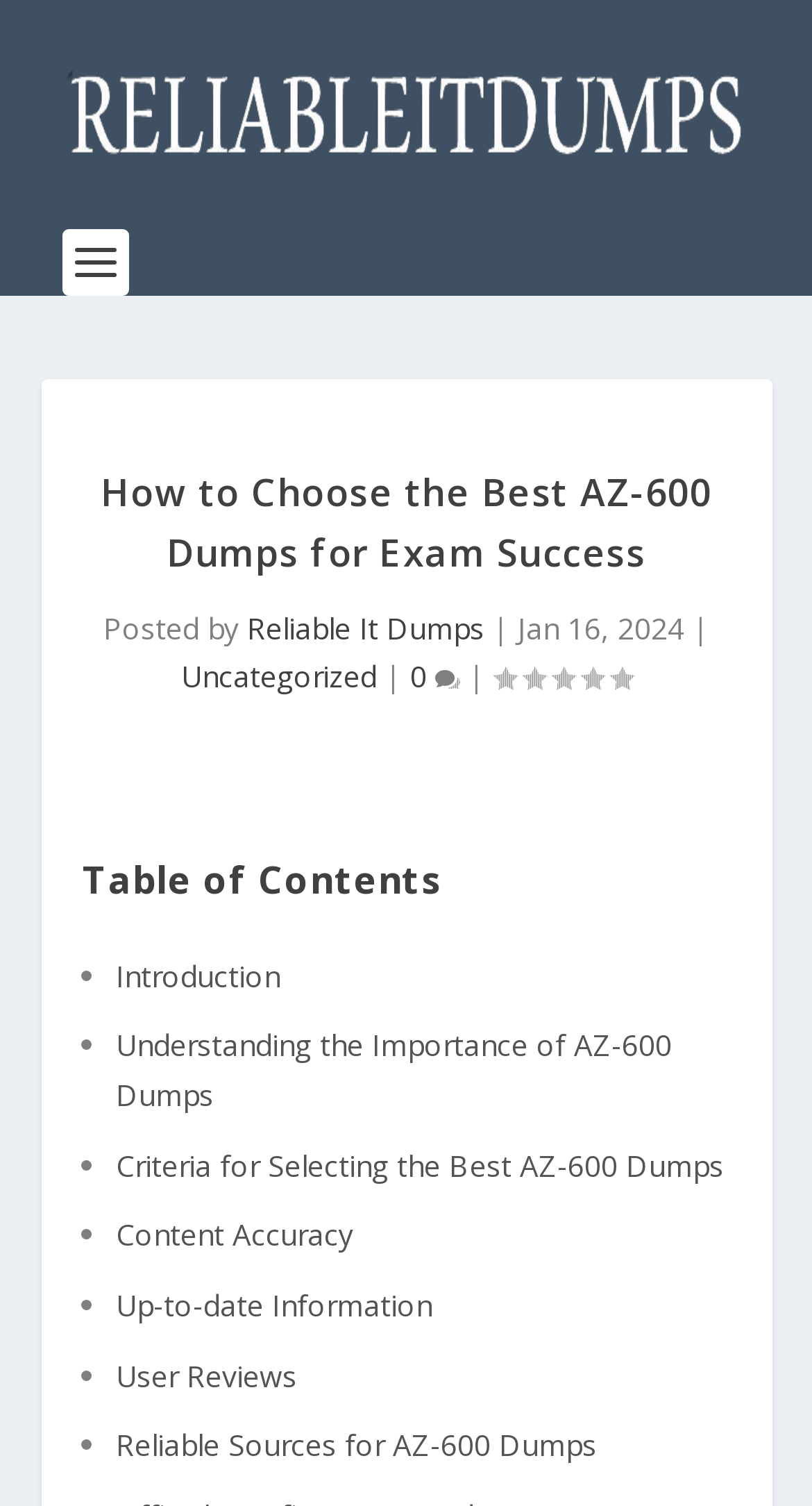Answer with a single word or phrase: 
What is the date of the article?

Jan 16, 2024